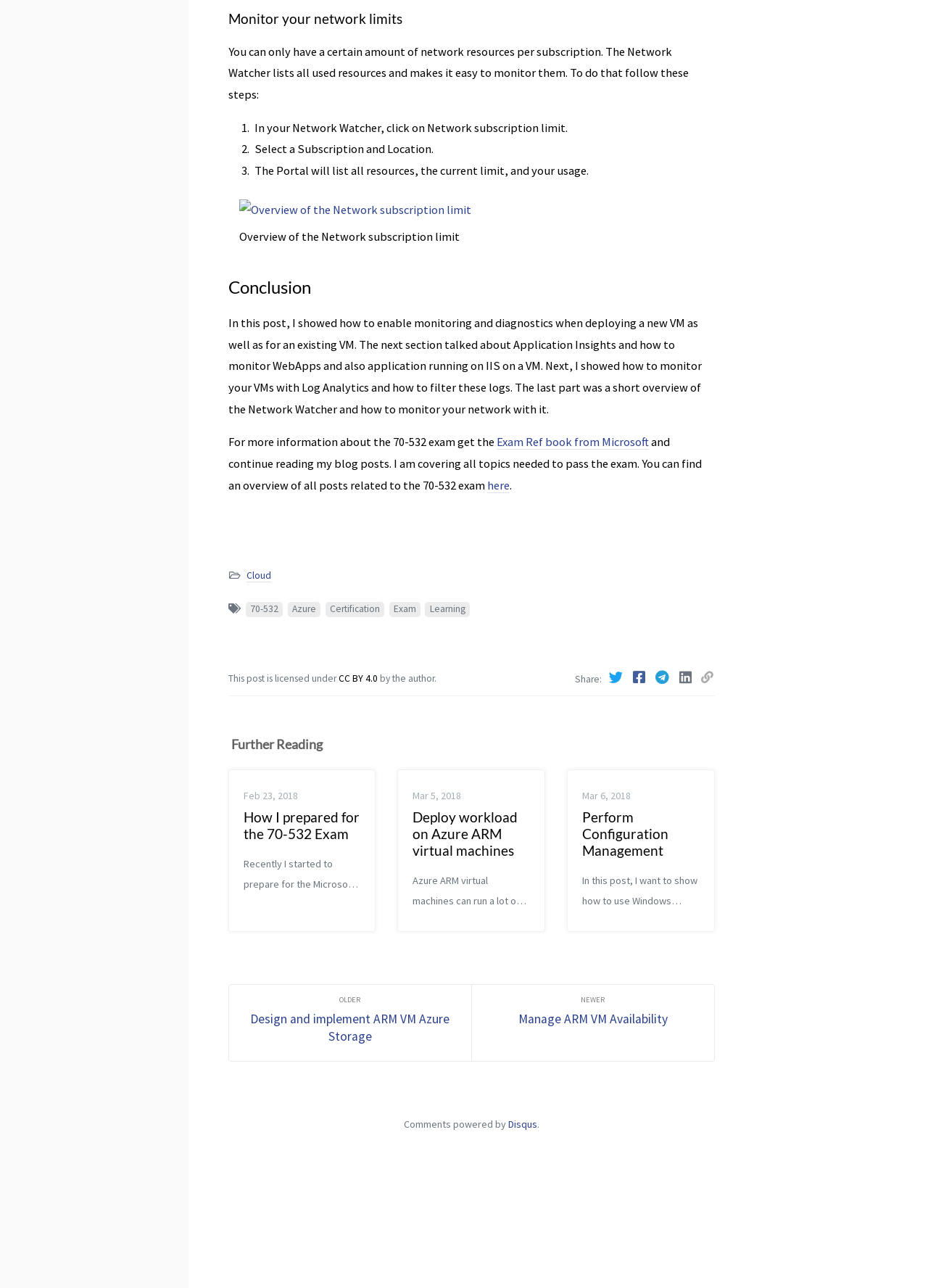Find the bounding box coordinates corresponding to the UI element with the description: "Exam Ref book from Microsoft". The coordinates should be formatted as [left, top, right, bottom], with values as floats between 0 and 1.

[0.535, 0.337, 0.699, 0.349]